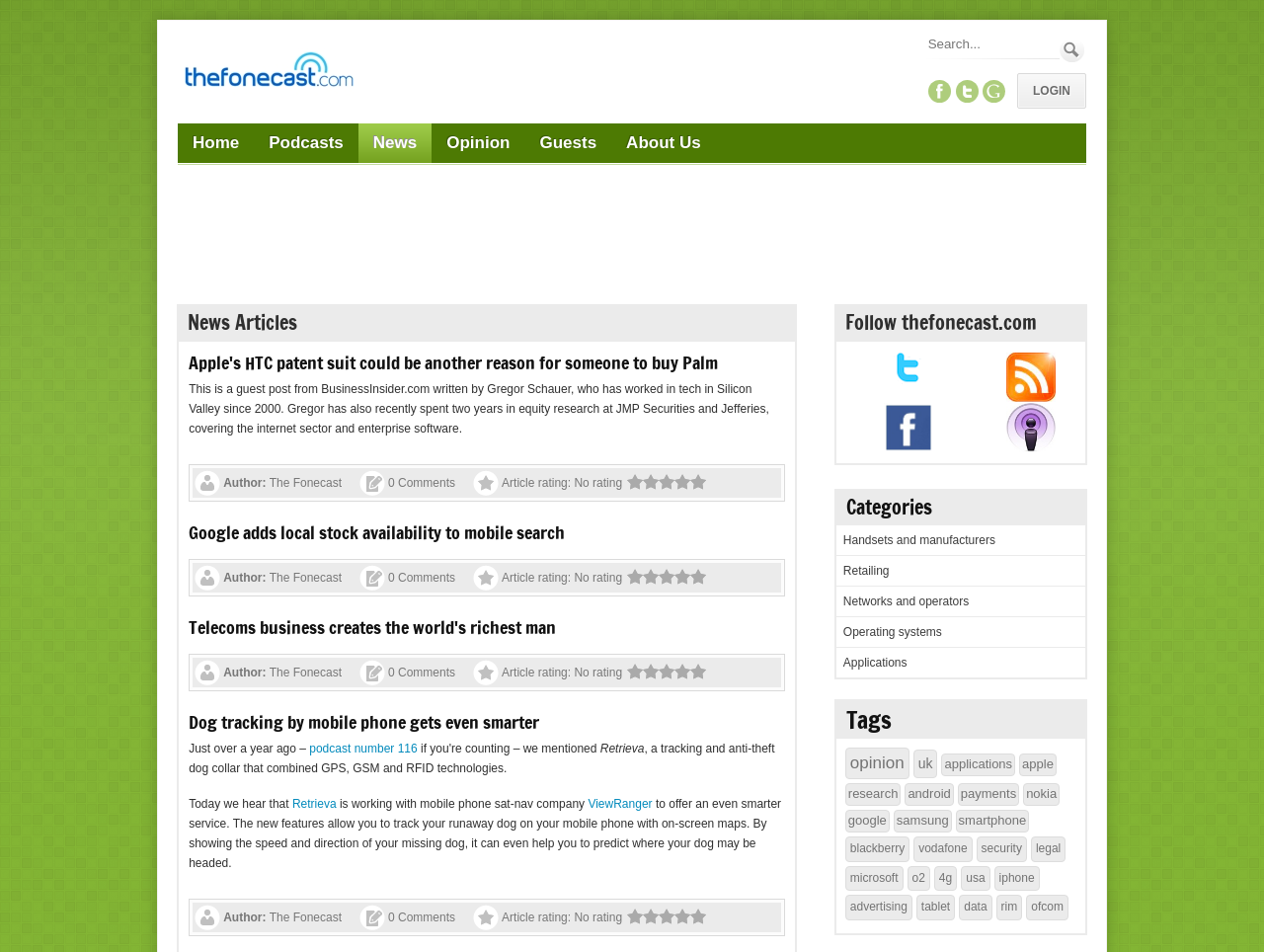Respond to the following question with a brief word or phrase:
What is the author of the first news article?

The Fonecast